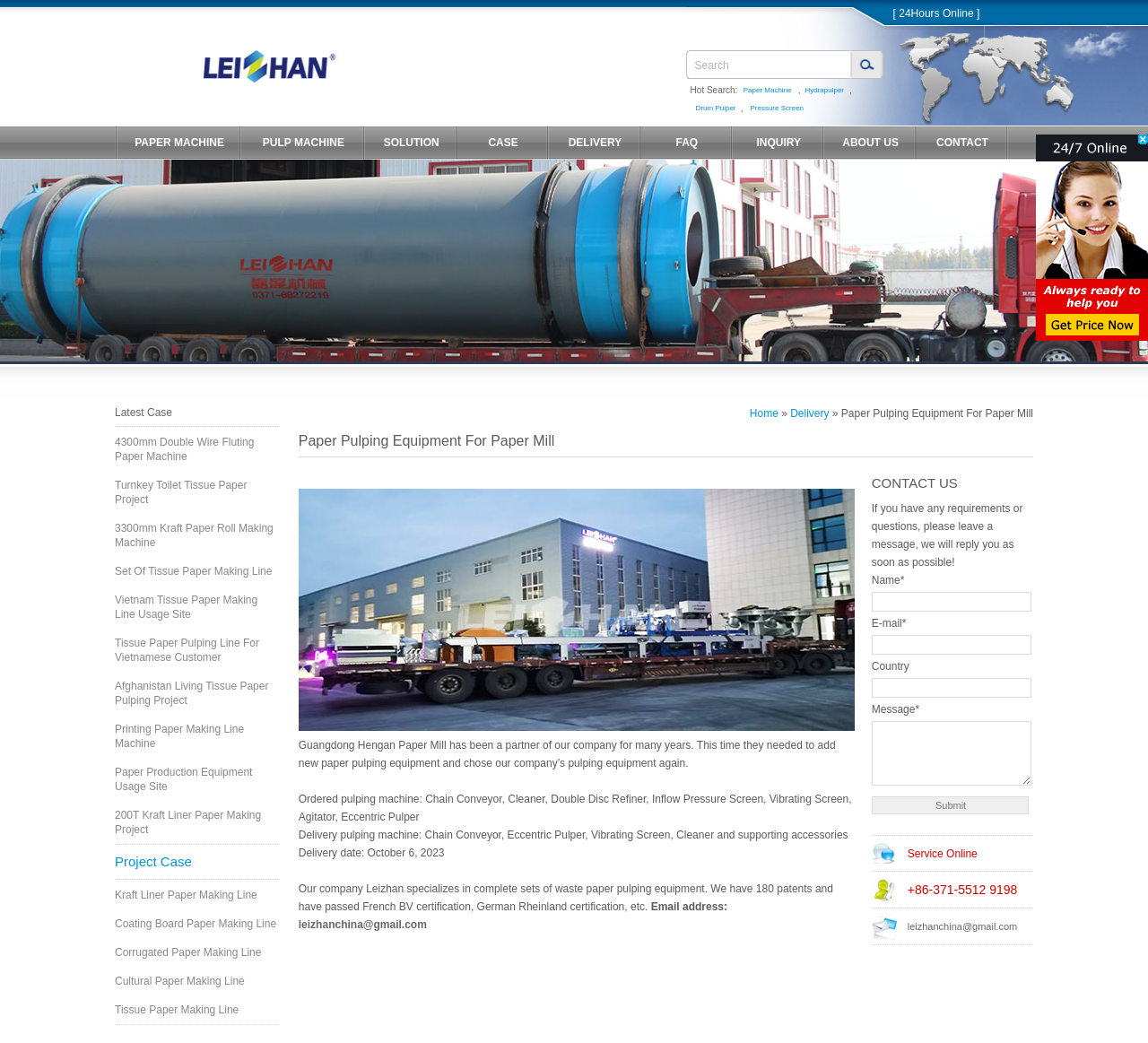Bounding box coordinates are to be given in the format (top-left x, top-left y, bottom-right x, bottom-right y). All values must be floating point numbers between 0 and 1. Provide the bounding box coordinate for the UI element described as: Home

None